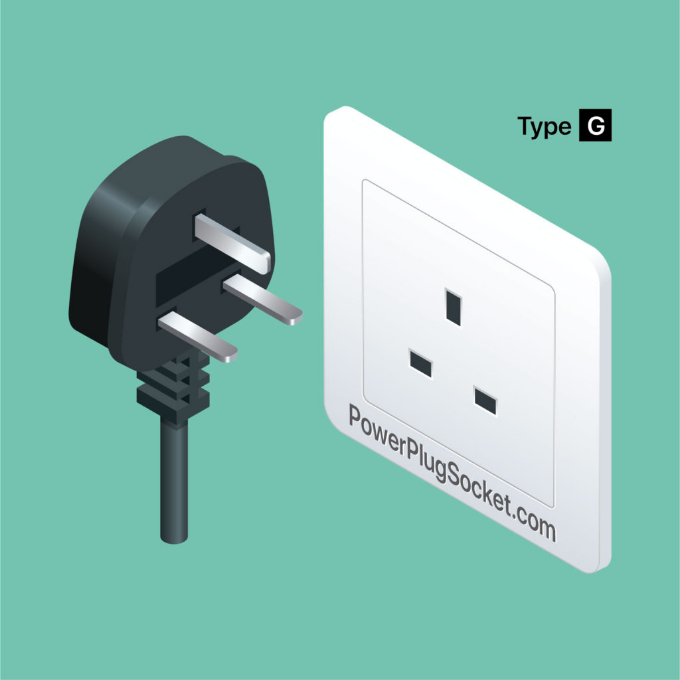Elaborate on all the elements present in the image.

This image illustrates the Type G power plug and socket used in Uganda. On the left, the Type G plug features three rectangular pins arranged in a triangular formation, which is characteristic of this plug style. The black plug is connected to a cord that indicates its functionality. To the right, the embedded power outlet showcases the corresponding three rectangular ports where the plug is inserted. Notably, the outlet bears the label "PowerPlugSocket.com," which may suggest further resources or information about power plugs. This visual representation is essential for travelers or individuals needing to understand electrical compatibility in Uganda.